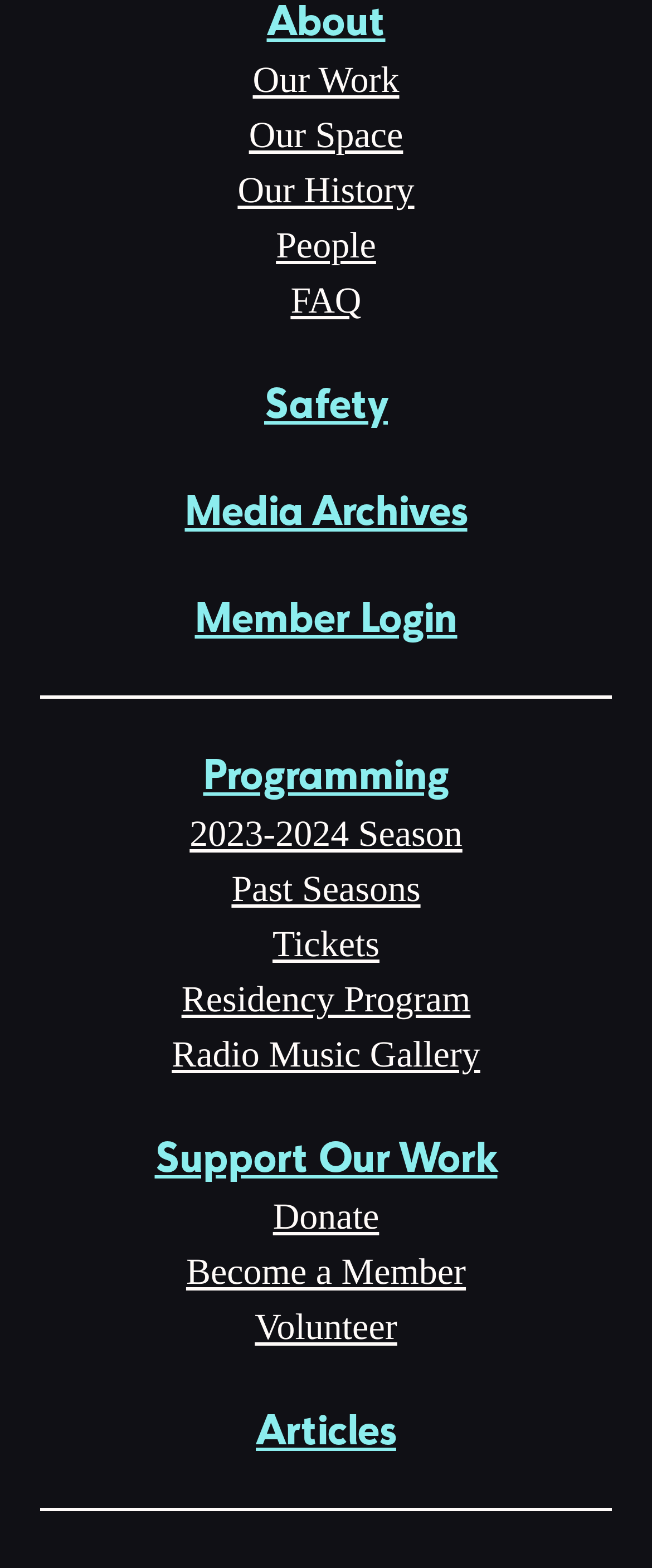How many links are in the navigation menu?
Give a single word or phrase answer based on the content of the image.

15